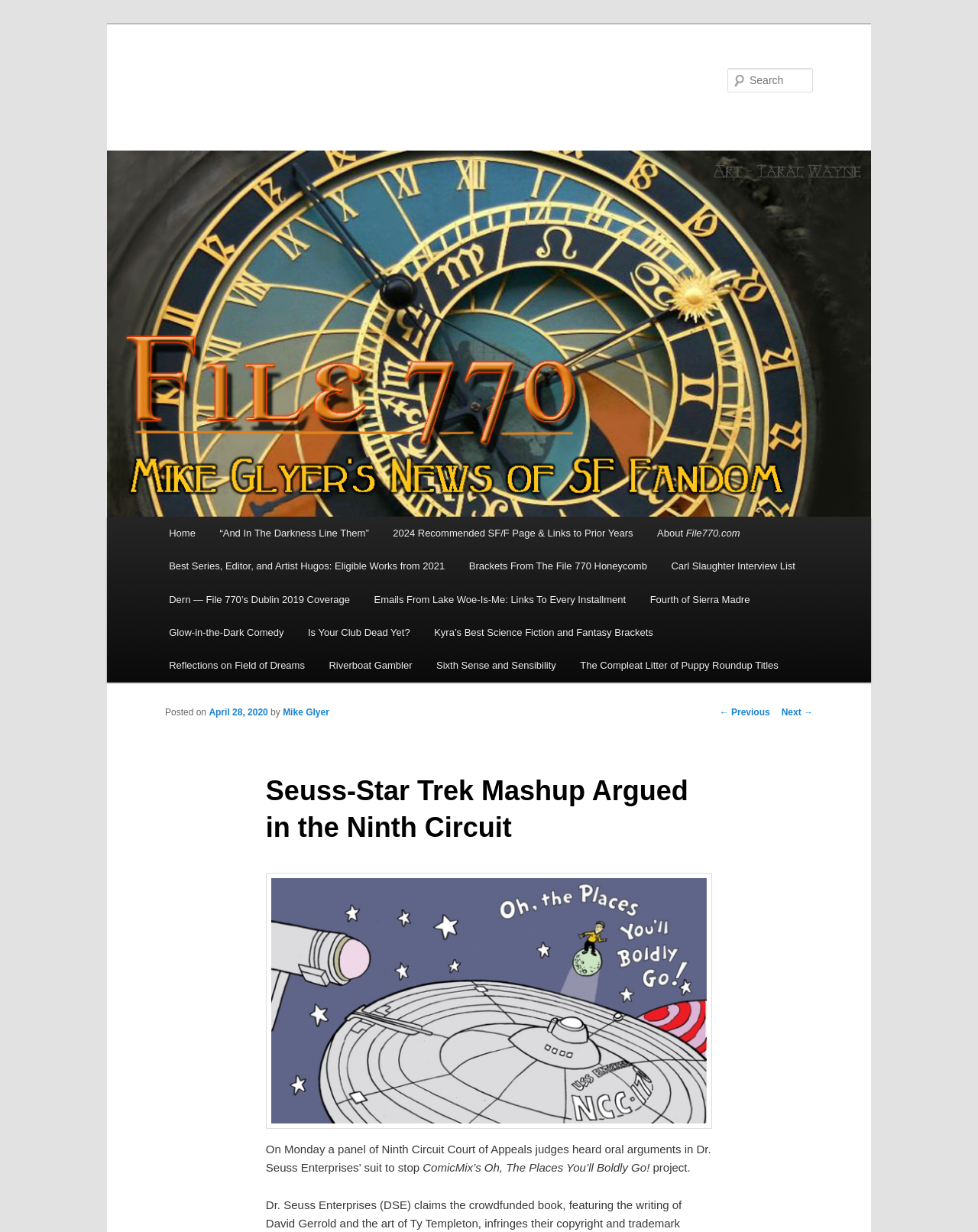Kindly determine the bounding box coordinates for the clickable area to achieve the given instruction: "Read the post about Seuss-Star Trek Mashup".

[0.272, 0.618, 0.728, 0.694]